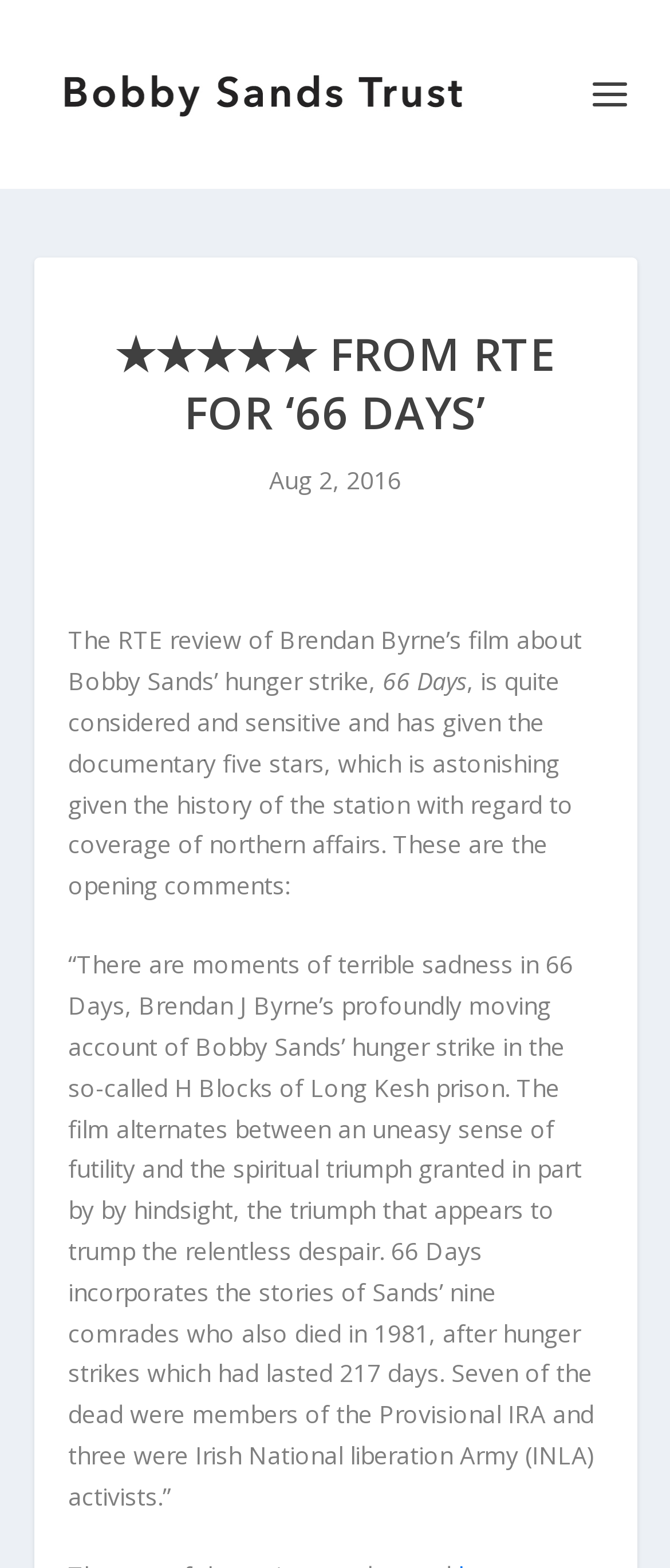What is the headline of the webpage?

★★★★★ FROM RTE FOR ‘66 DAYS’